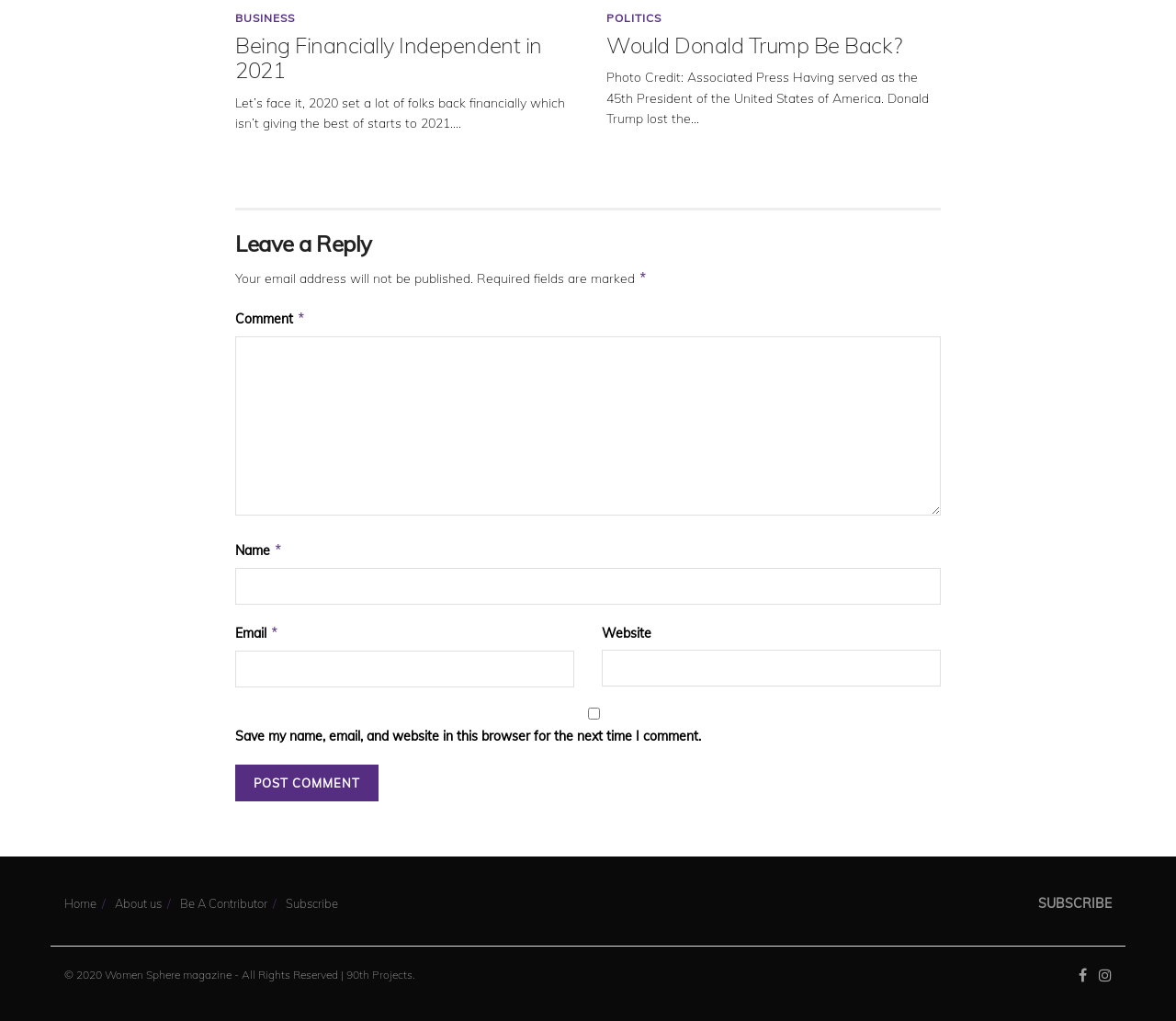Find the bounding box coordinates of the clickable element required to execute the following instruction: "Leave a comment". Provide the coordinates as four float numbers between 0 and 1, i.e., [left, top, right, bottom].

[0.2, 0.33, 0.8, 0.505]